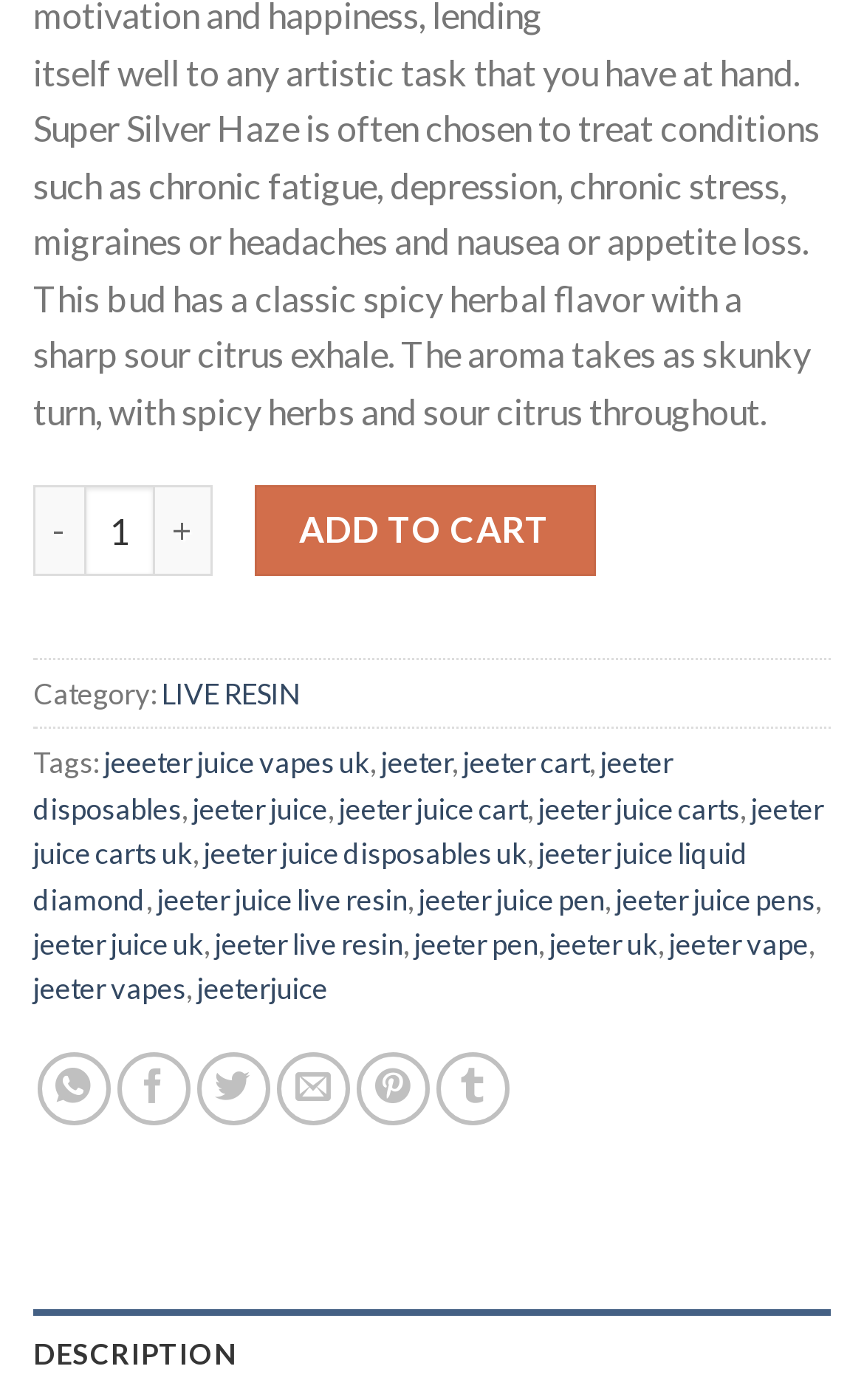Please identify the bounding box coordinates of the region to click in order to complete the given instruction: "Decrease the quantity of JEETER JUICE SUPER SILVER HAZE". The coordinates should be four float numbers between 0 and 1, i.e., [left, top, right, bottom].

[0.038, 0.347, 0.097, 0.411]